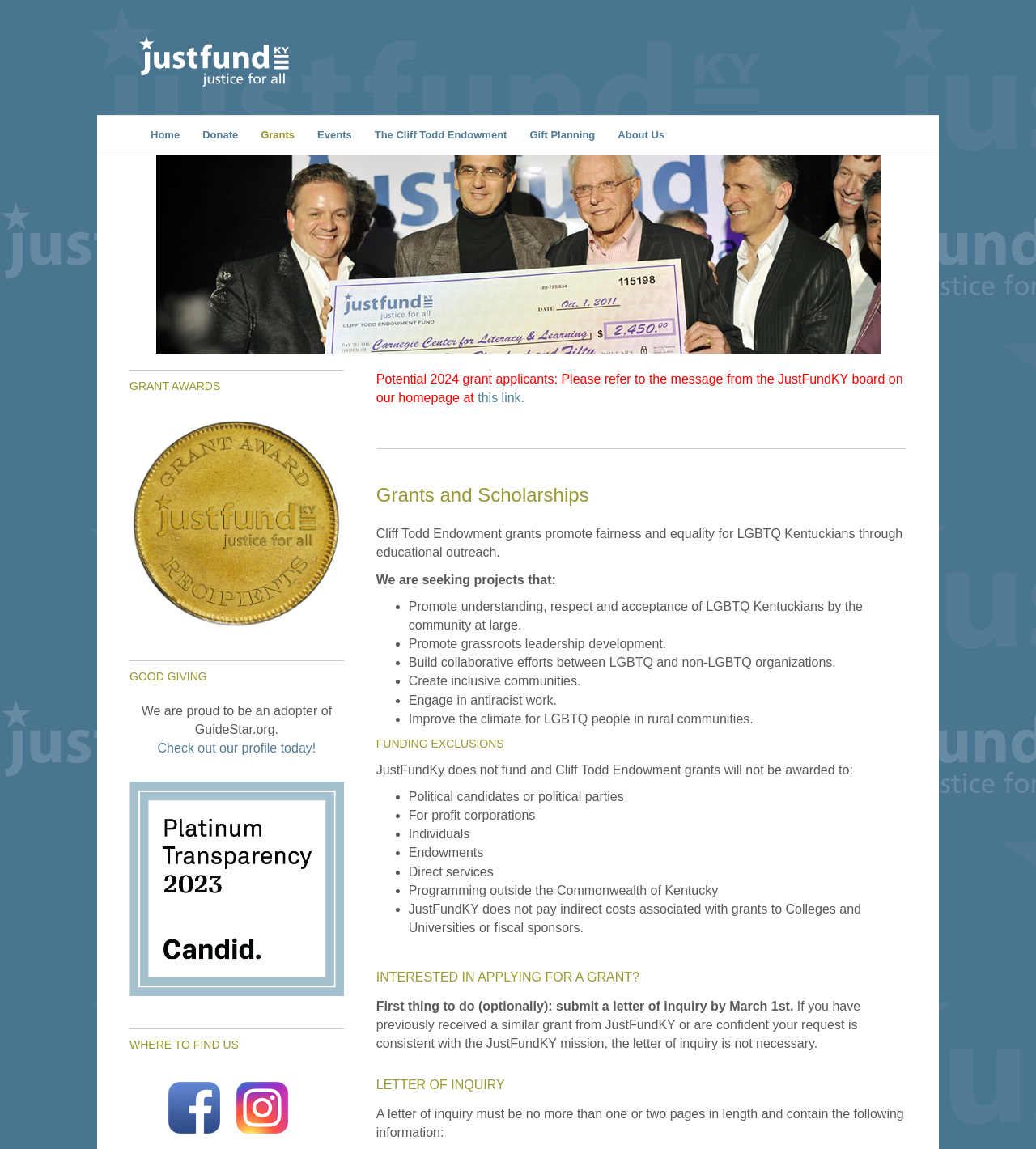Given the element description Check out our profile today!, specify the bounding box coordinates of the corresponding UI element in the format (top-left x, top-left y, bottom-right x, bottom-right y). All values must be between 0 and 1.

[0.152, 0.645, 0.305, 0.657]